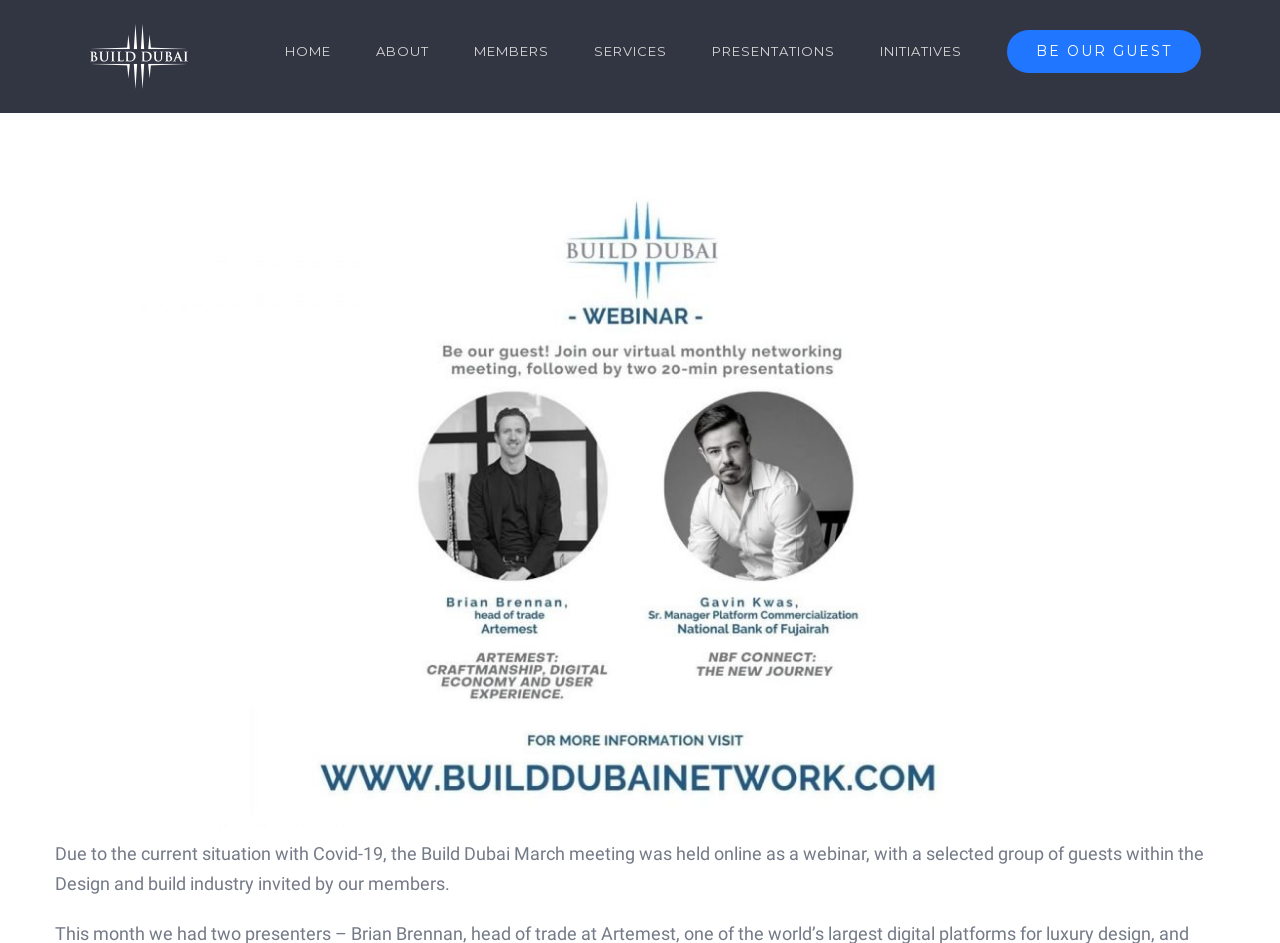Find and specify the bounding box coordinates that correspond to the clickable region for the instruction: "Explore INITIATIVES".

[0.688, 0.013, 0.752, 0.096]